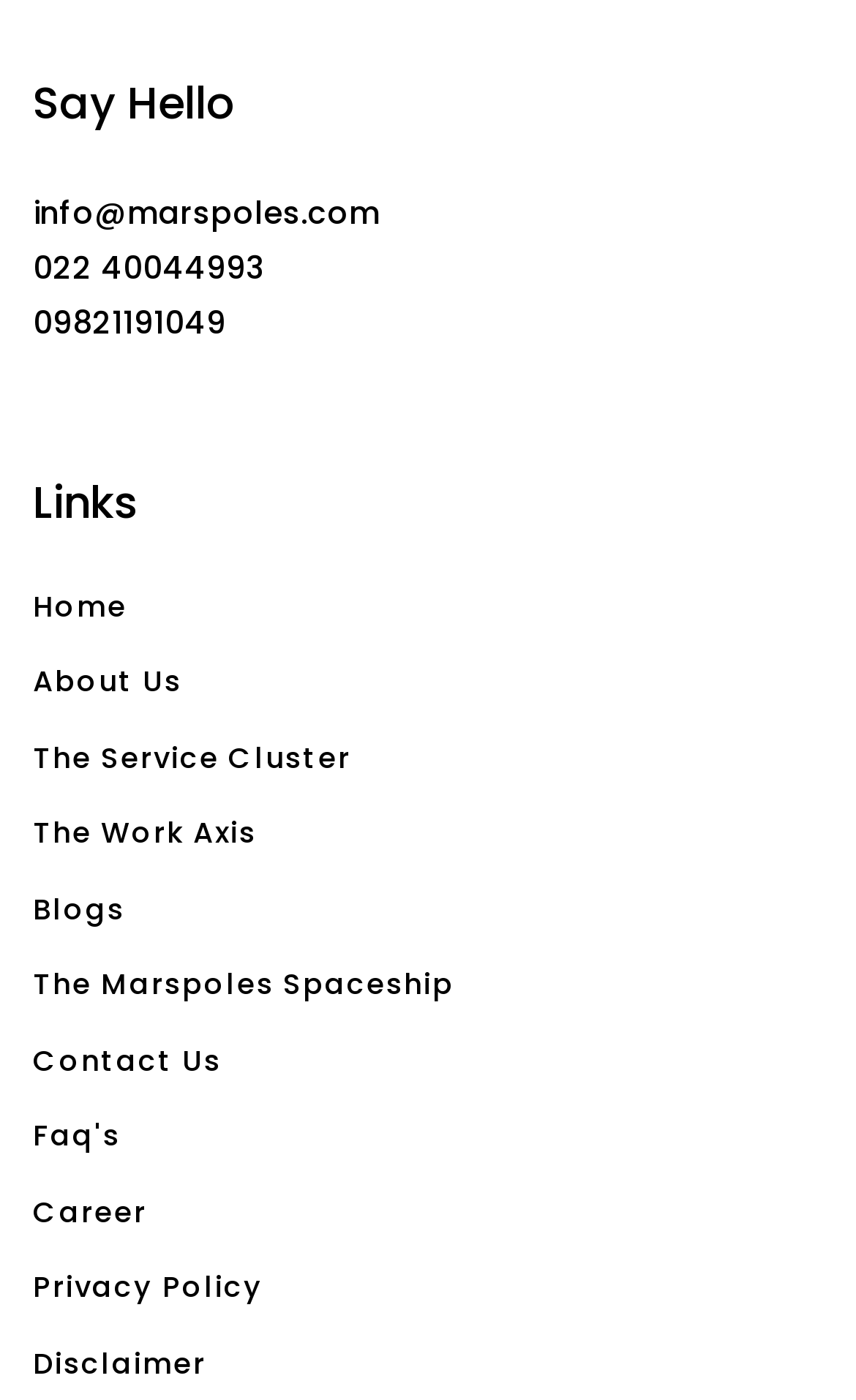Please find the bounding box coordinates of the clickable region needed to complete the following instruction: "Call 022 40044993". The bounding box coordinates must consist of four float numbers between 0 and 1, i.e., [left, top, right, bottom].

[0.038, 0.173, 0.31, 0.212]